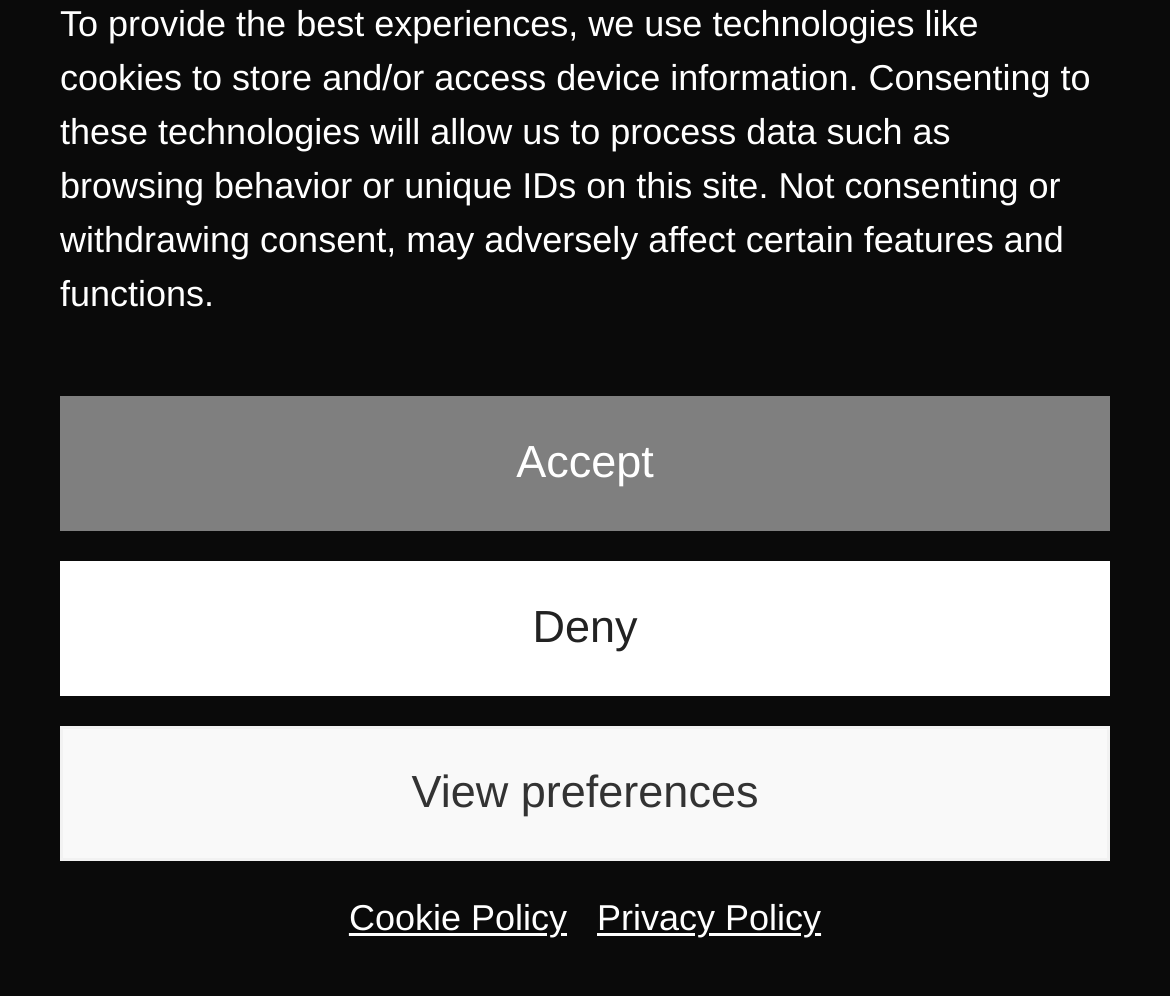For the given element description aria-label="Search button", determine the bounding box coordinates of the UI element. The coordinates should follow the format (top-left x, top-left y, bottom-right x, bottom-right y) and be within the range of 0 to 1.

[0.837, 0.063, 0.94, 0.183]